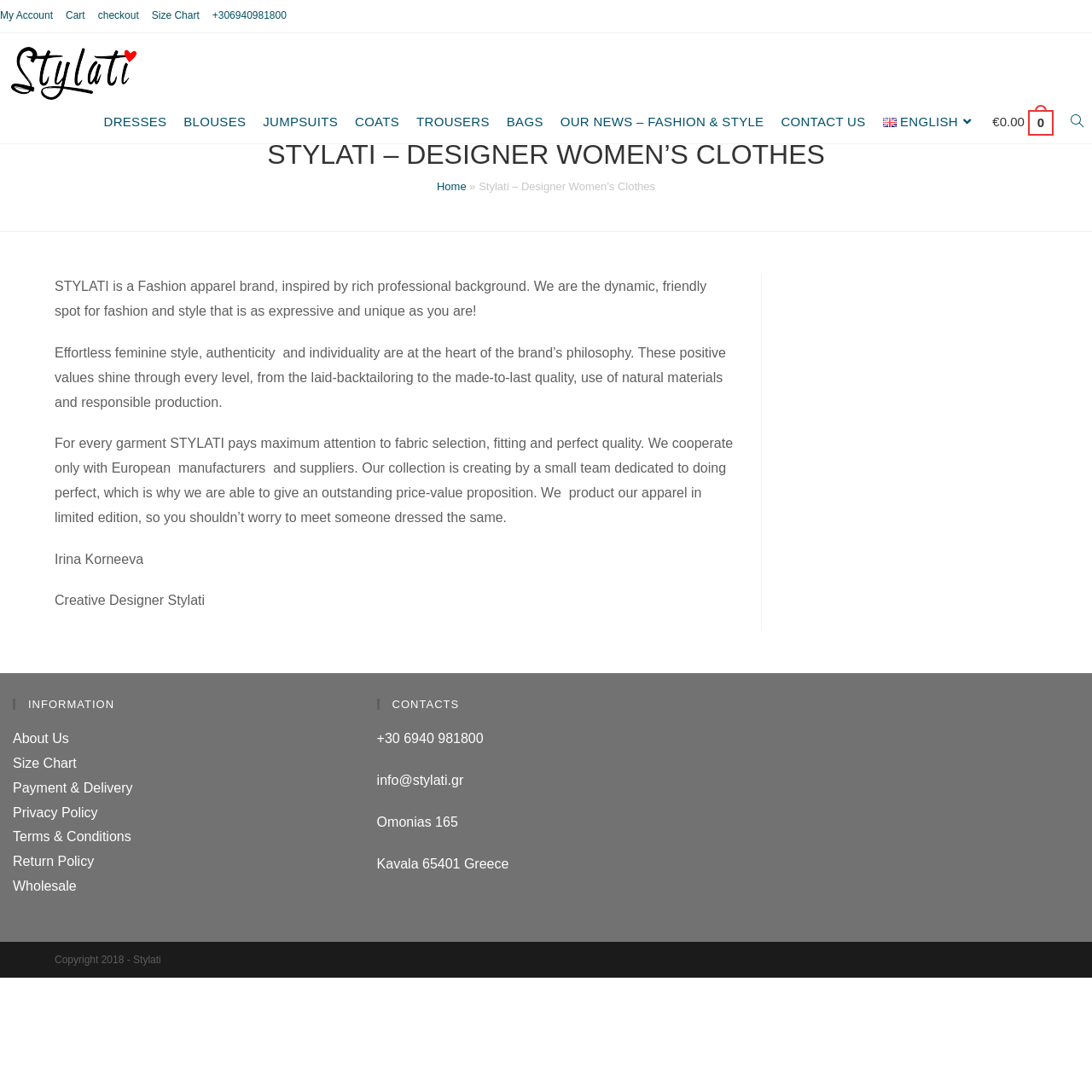What is the focus of the brand's philosophy? Observe the screenshot and provide a one-word or short phrase answer.

Effortless feminine style